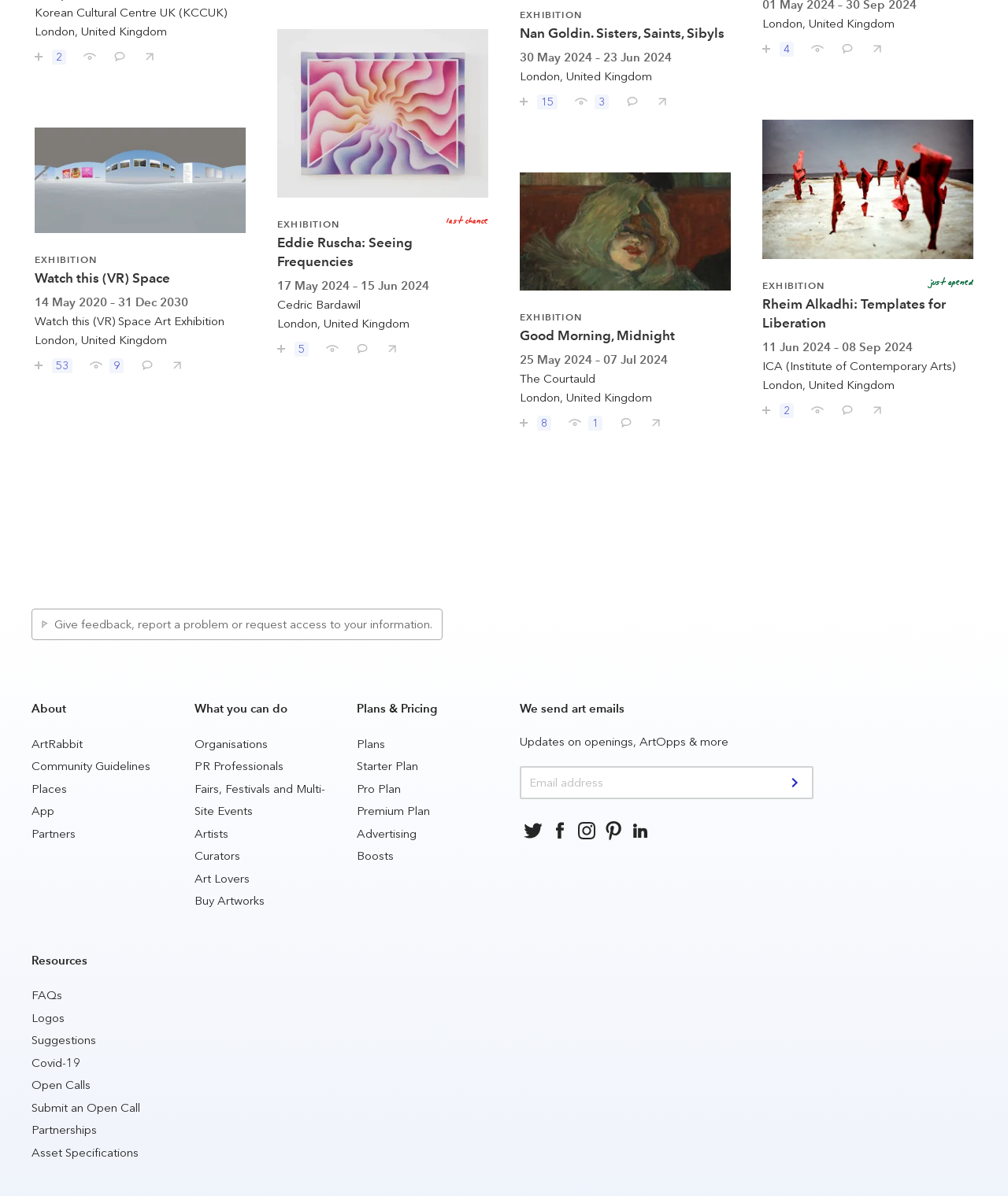Pinpoint the bounding box coordinates of the area that must be clicked to complete this instruction: "Save 26, Your Korean Words".

[0.023, 0.034, 0.073, 0.054]